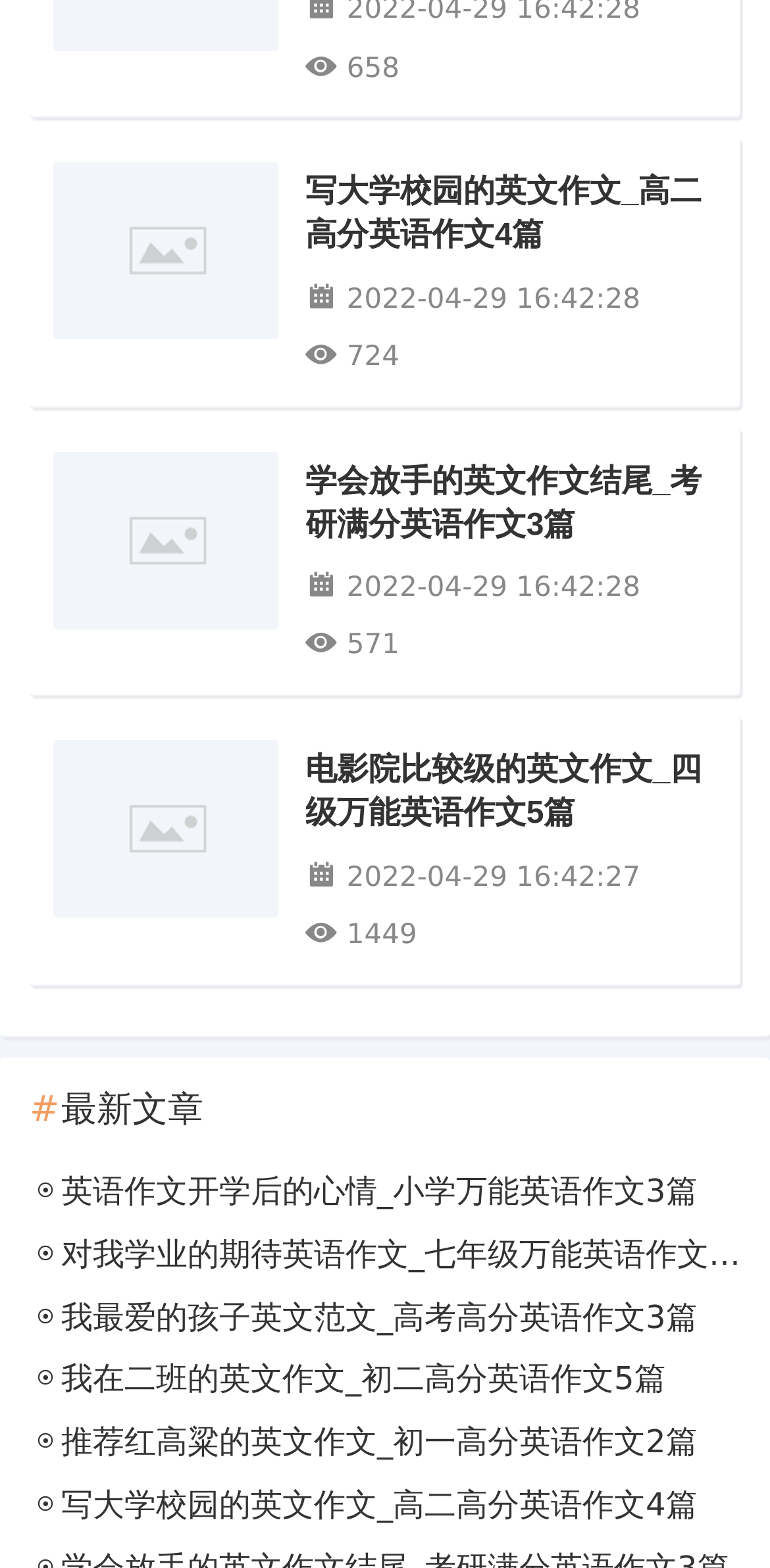What is the title of the first article?
Using the image, respond with a single word or phrase.

写大学校园的英文作文_高二高分英语作文4篇